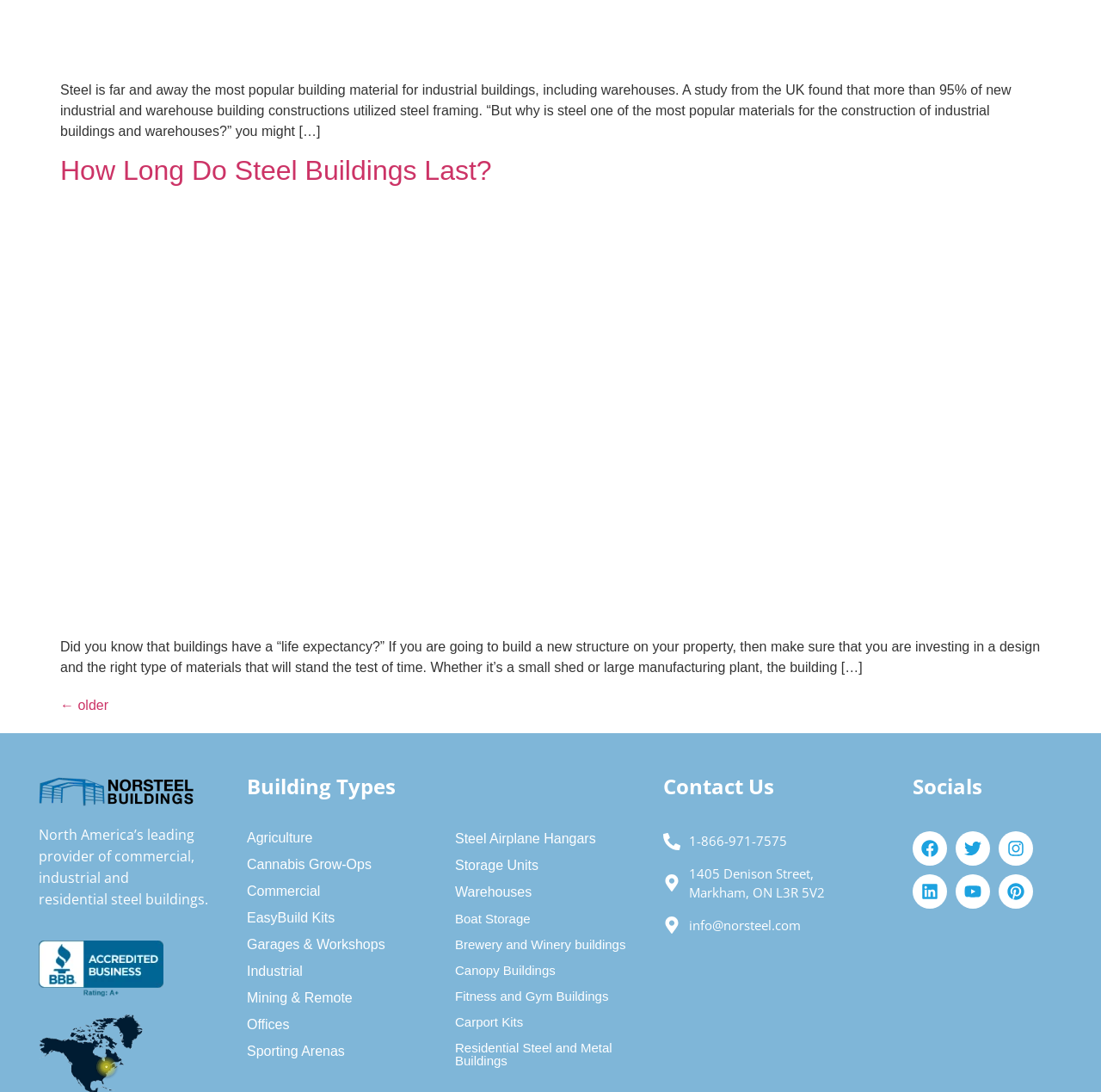Extract the bounding box coordinates for the UI element described by the text: "Youtube". The coordinates should be in the form of [left, top, right, bottom] with values between 0 and 1.

[0.868, 0.801, 0.899, 0.832]